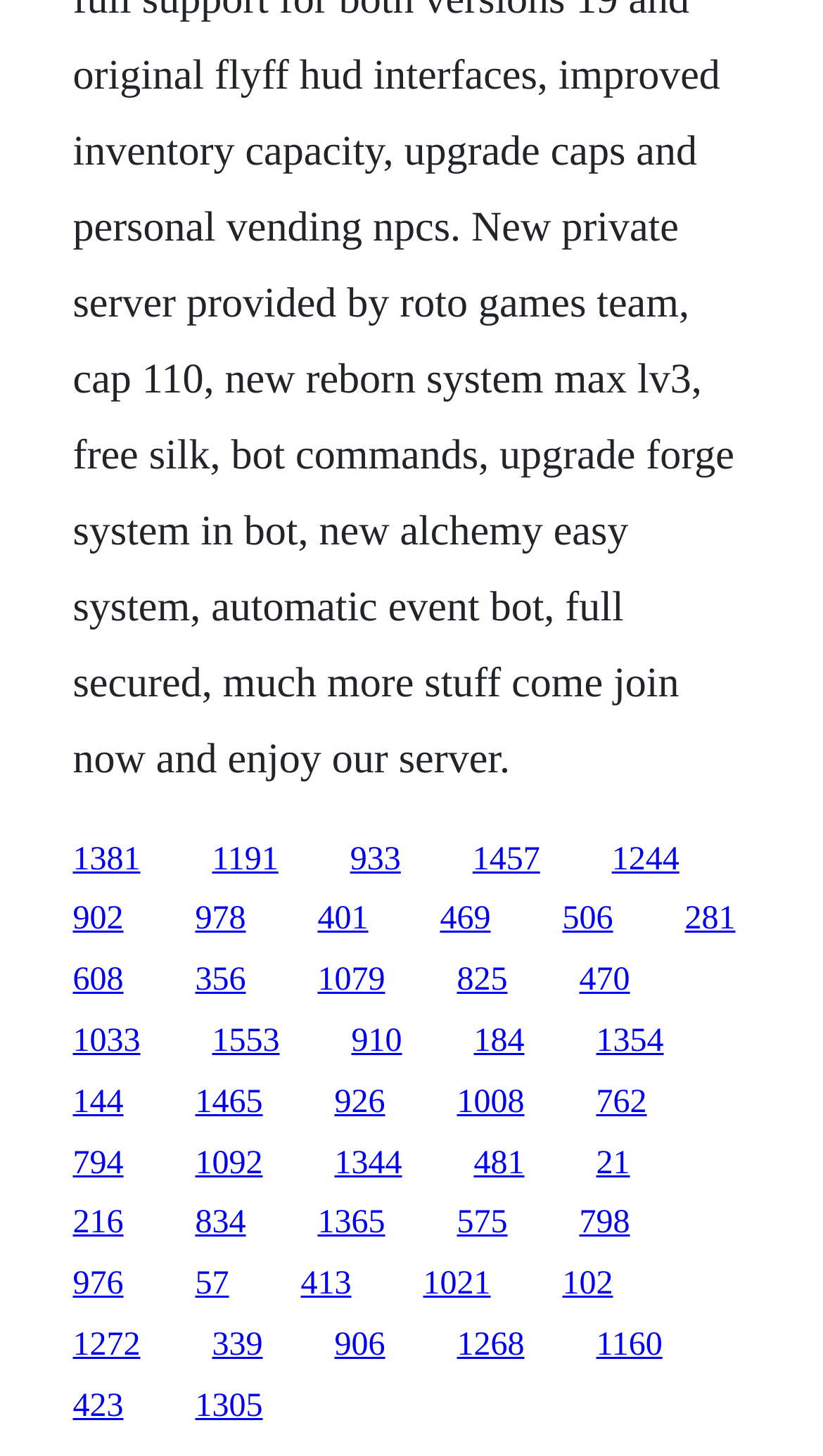Examine the screenshot and answer the question in as much detail as possible: Are the links arranged in a specific order?

The links do not appear to be arranged in a specific order, such as alphabetical or numerical order. The links seem to be randomly arranged, suggesting that they may be categorized or grouped in some other way.